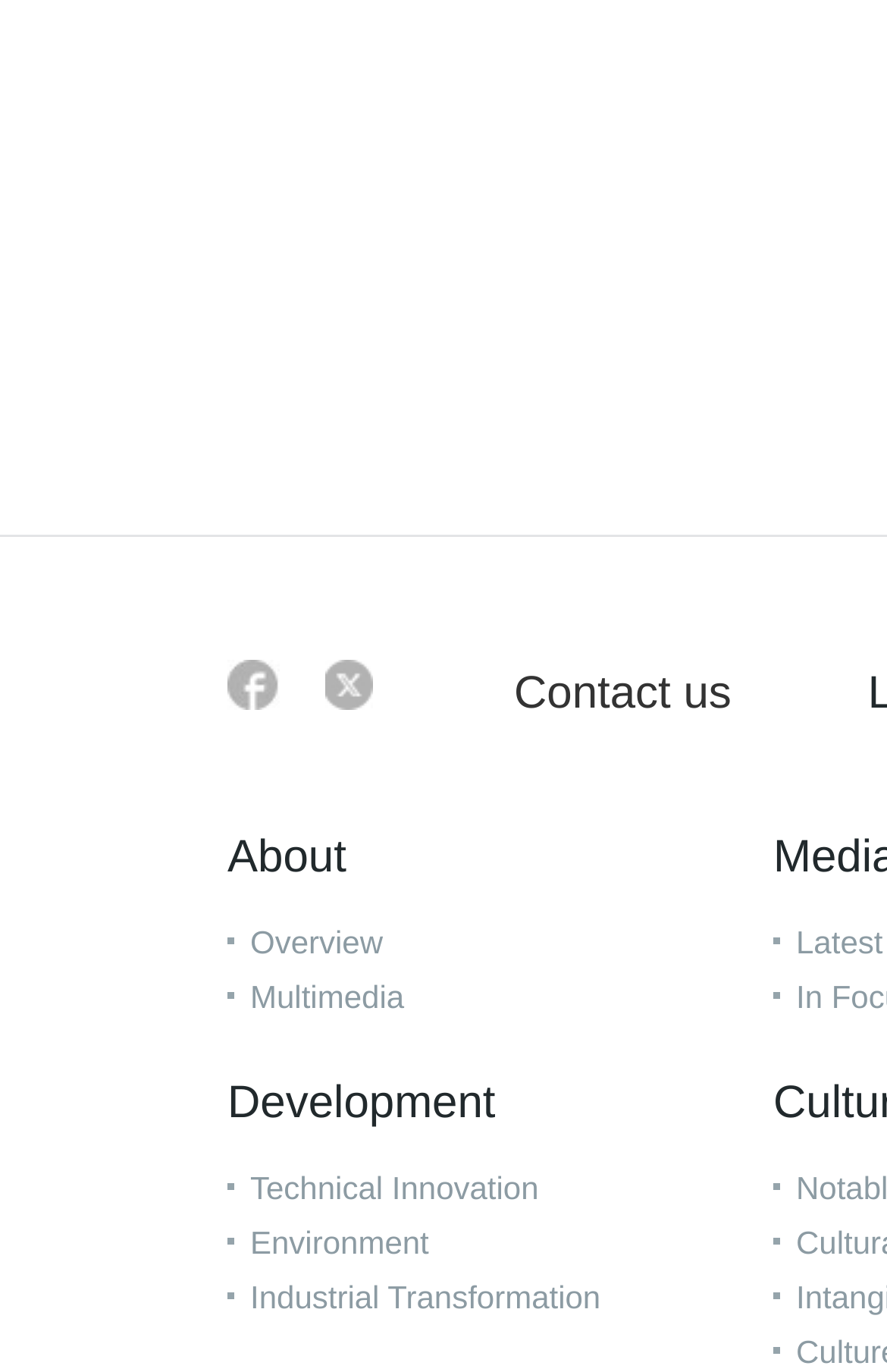Please specify the bounding box coordinates of the area that should be clicked to accomplish the following instruction: "Learn about Technical Innovation". The coordinates should consist of four float numbers between 0 and 1, i.e., [left, top, right, bottom].

[0.256, 0.852, 0.607, 0.879]